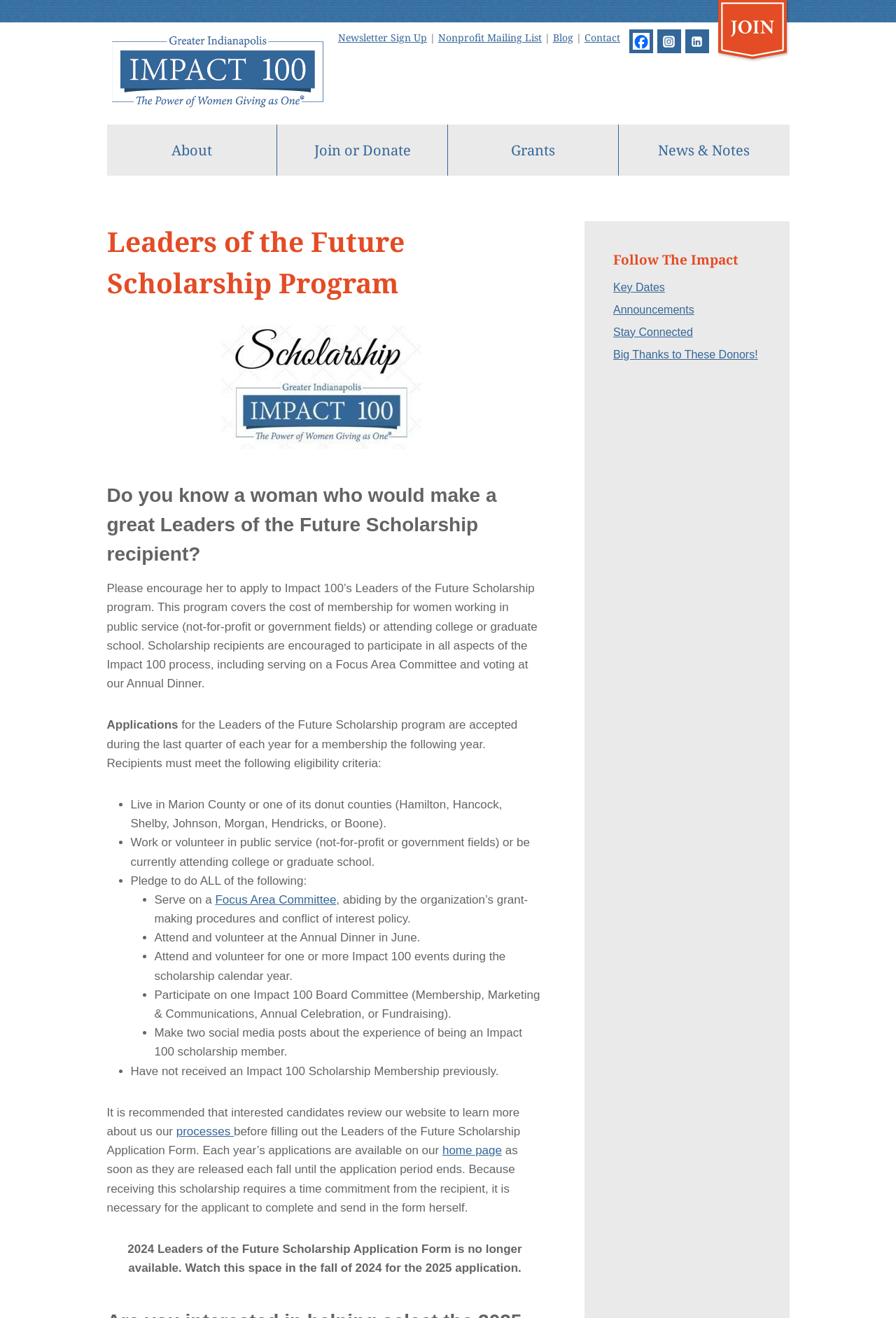Find the bounding box coordinates for the area that must be clicked to perform this action: "Read the 'Leaders of the Future Scholarship Program' description".

[0.119, 0.168, 0.606, 0.23]